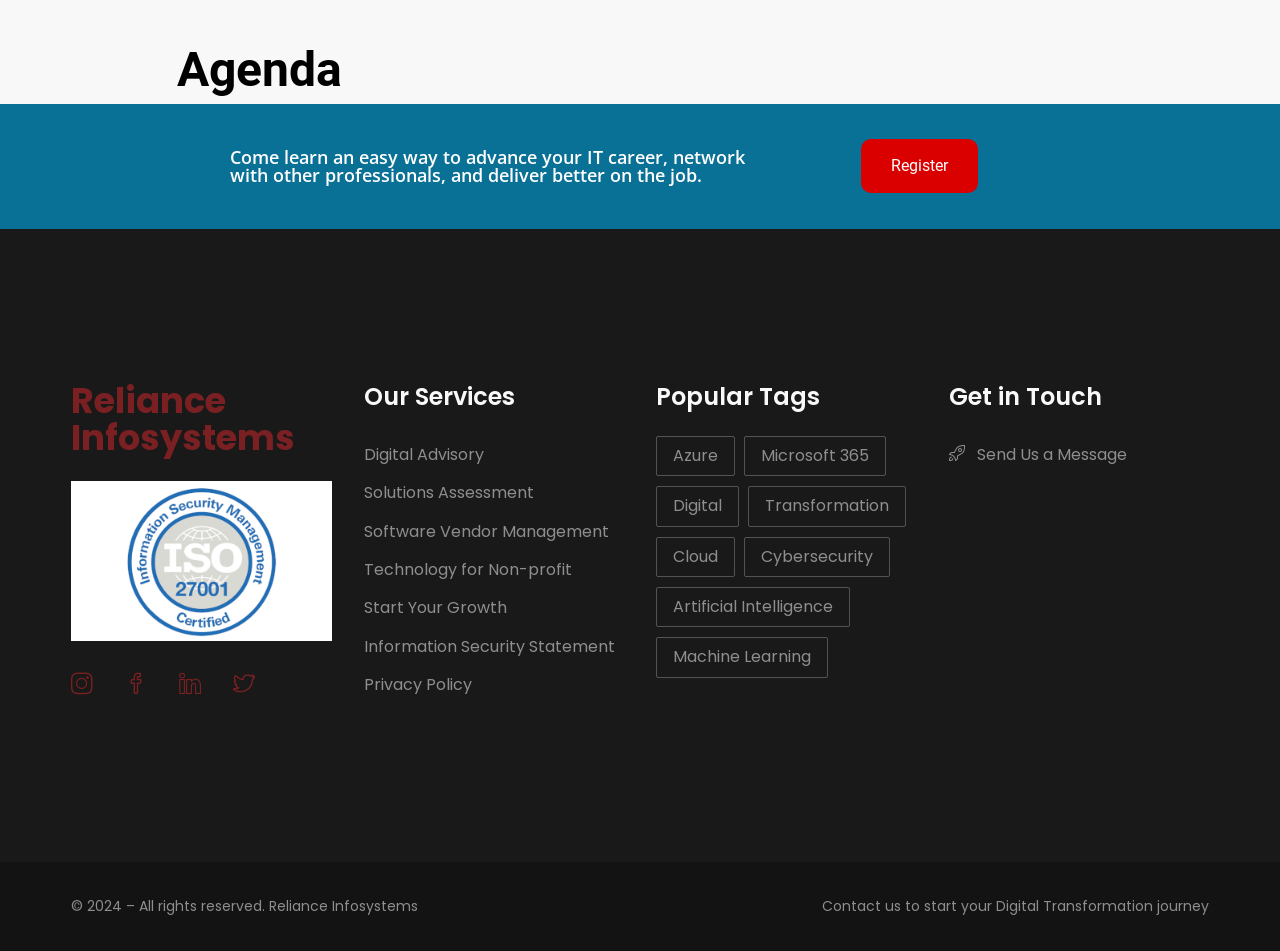Identify the bounding box coordinates of the area you need to click to perform the following instruction: "Read about Realizing Increased Photosynthetic Efficiency".

None